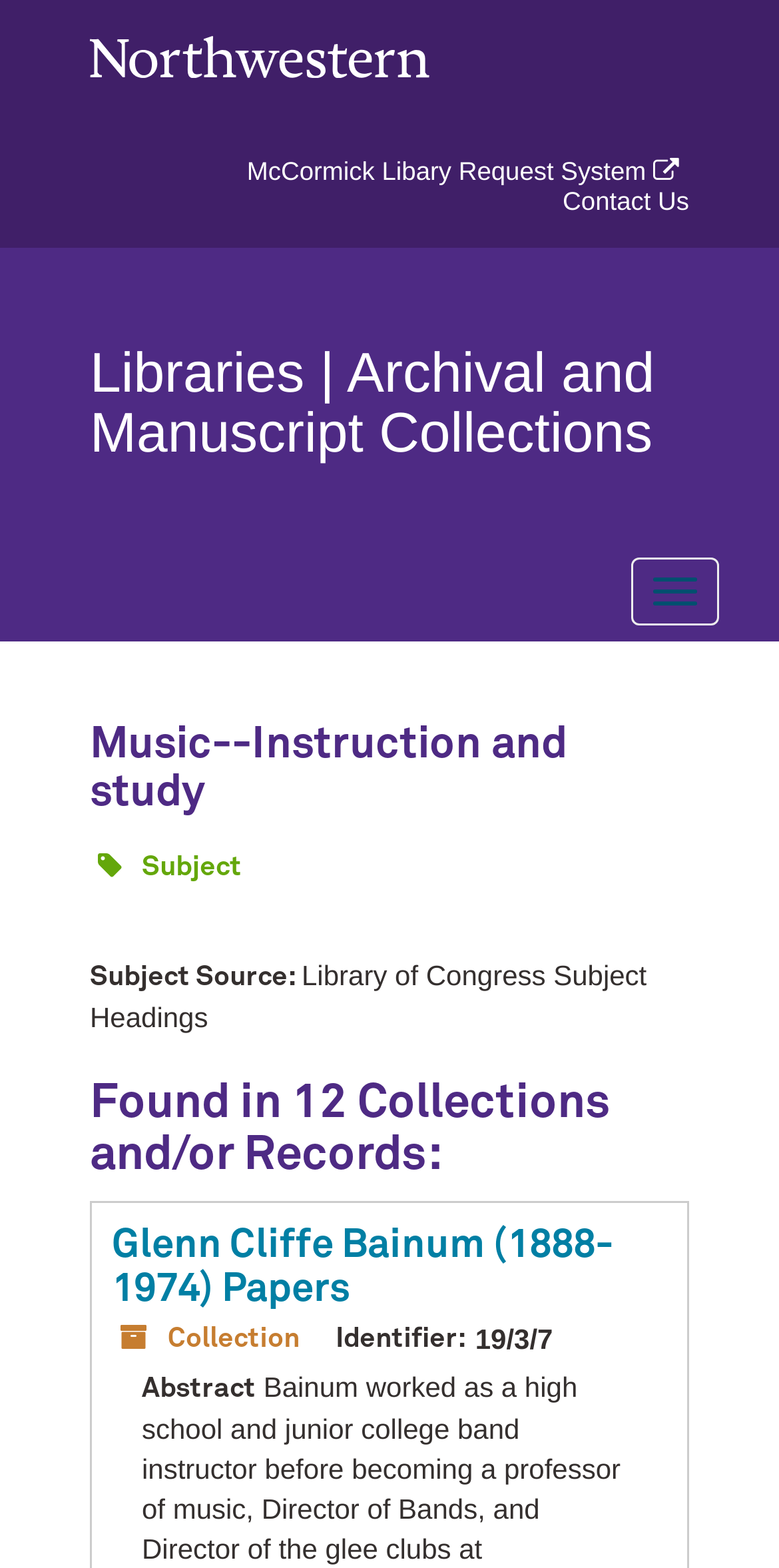Use a single word or phrase to answer the question:
What is the name of the library system?

McCormick Libary